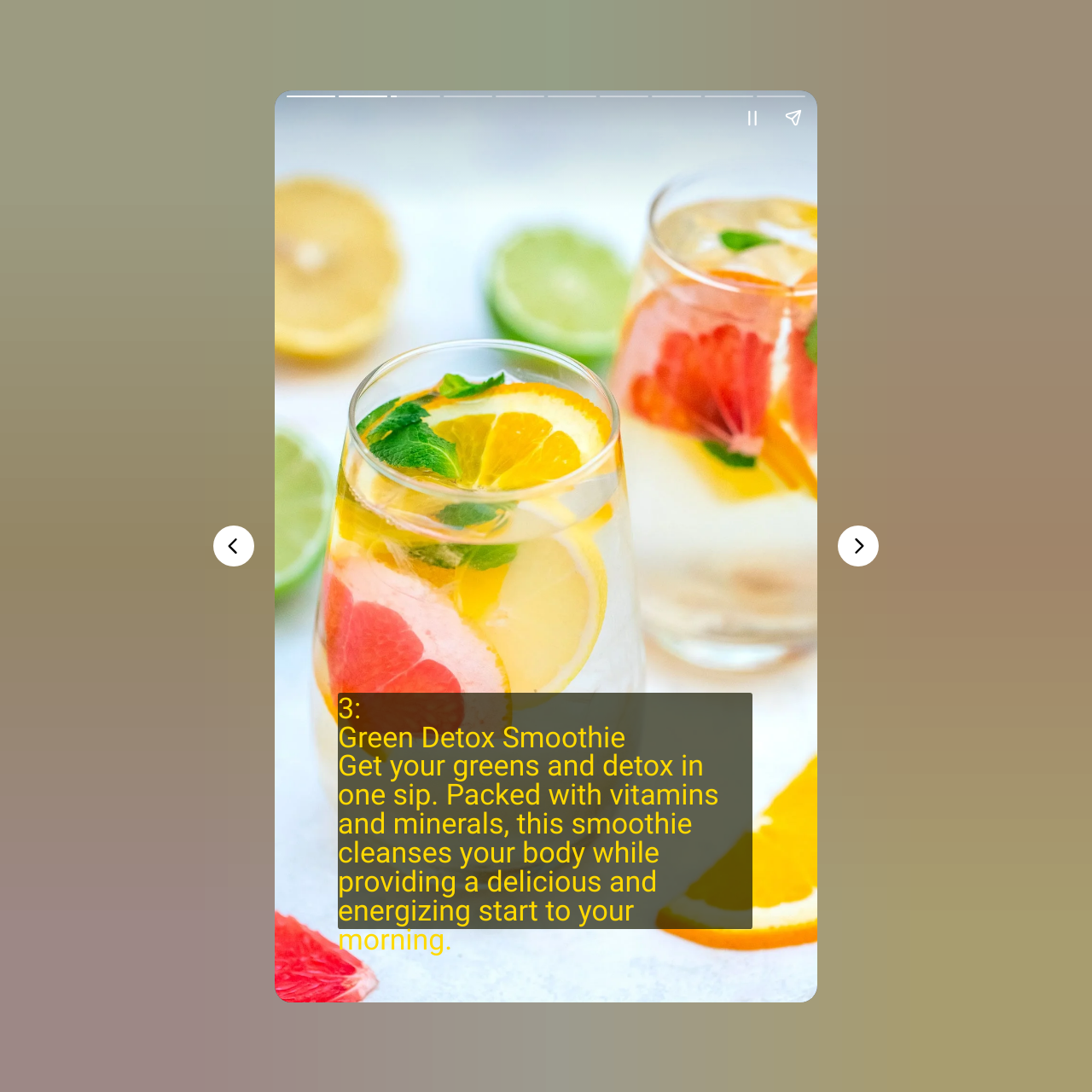What is the layout of the webpage?
Please ensure your answer to the question is detailed and covers all necessary aspects.

The presence of 'Previous page' and 'Next page' buttons indicates that the webpage has a multi-page layout, allowing users to navigate through different pages of content.